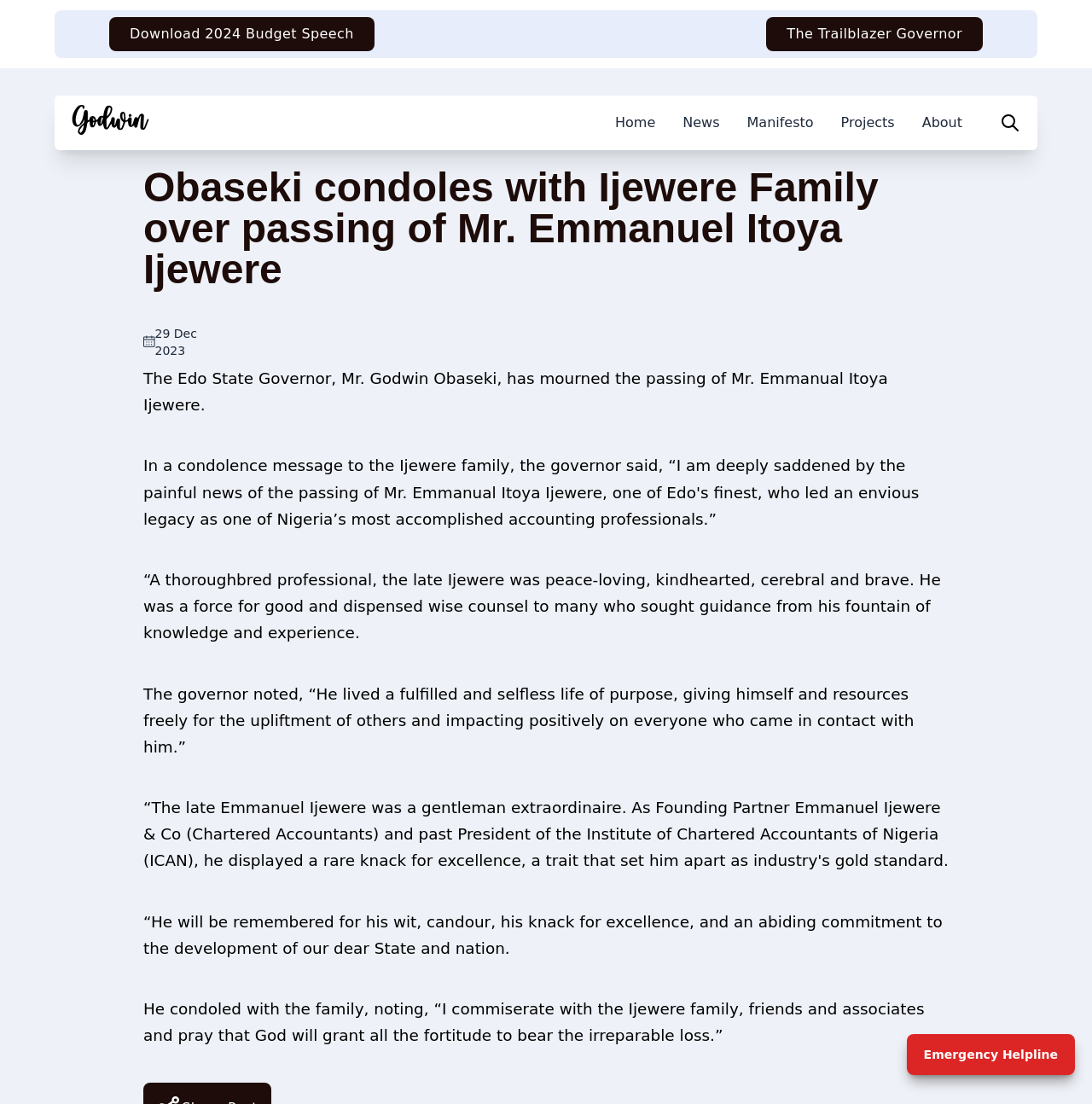Determine the bounding box coordinates for the UI element matching this description: "download 2024 Budget Speech".

[0.1, 0.015, 0.343, 0.046]